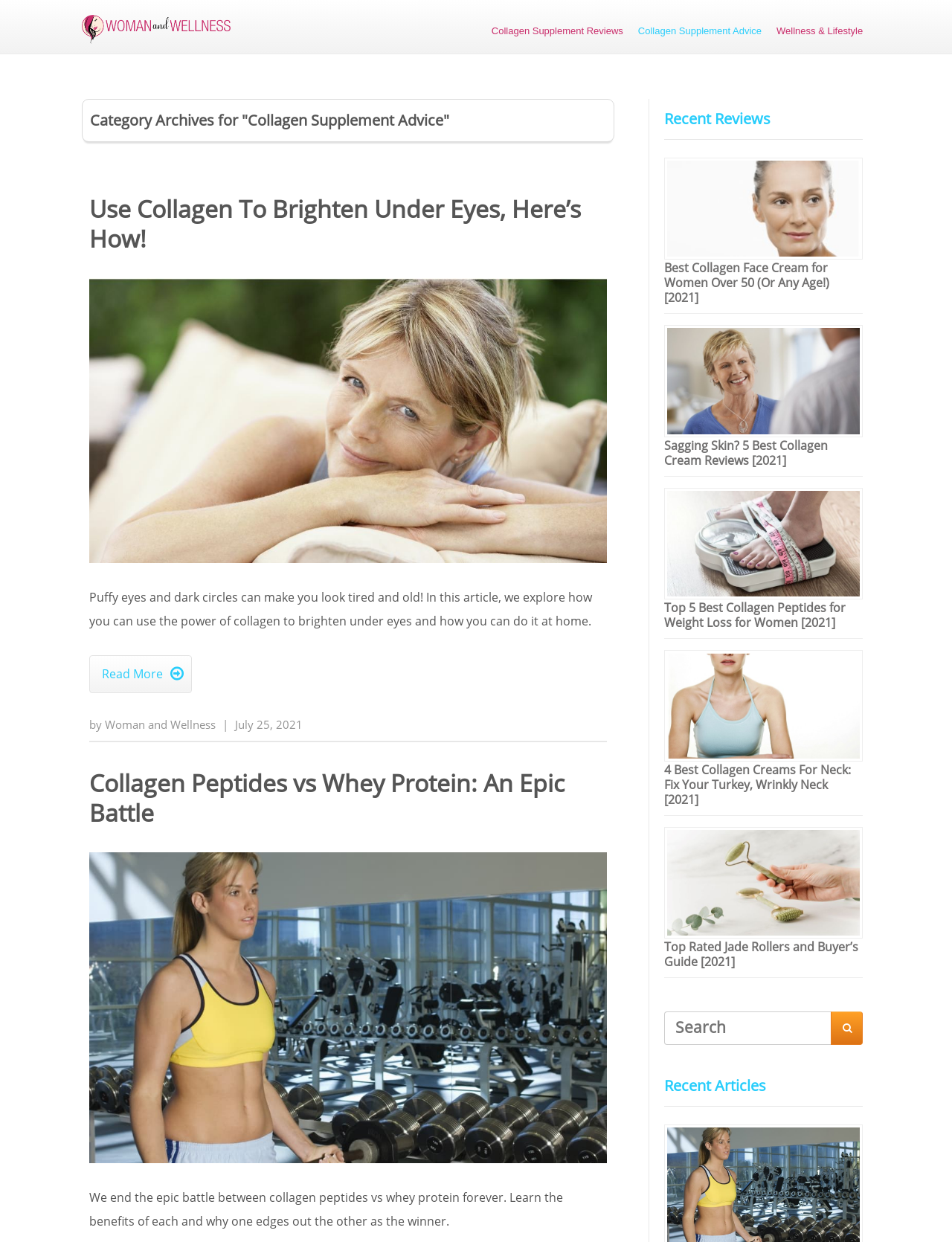Provide the bounding box coordinates of the HTML element this sentence describes: "". The bounding box coordinates consist of four float numbers between 0 and 1, i.e., [left, top, right, bottom].

[0.873, 0.815, 0.906, 0.842]